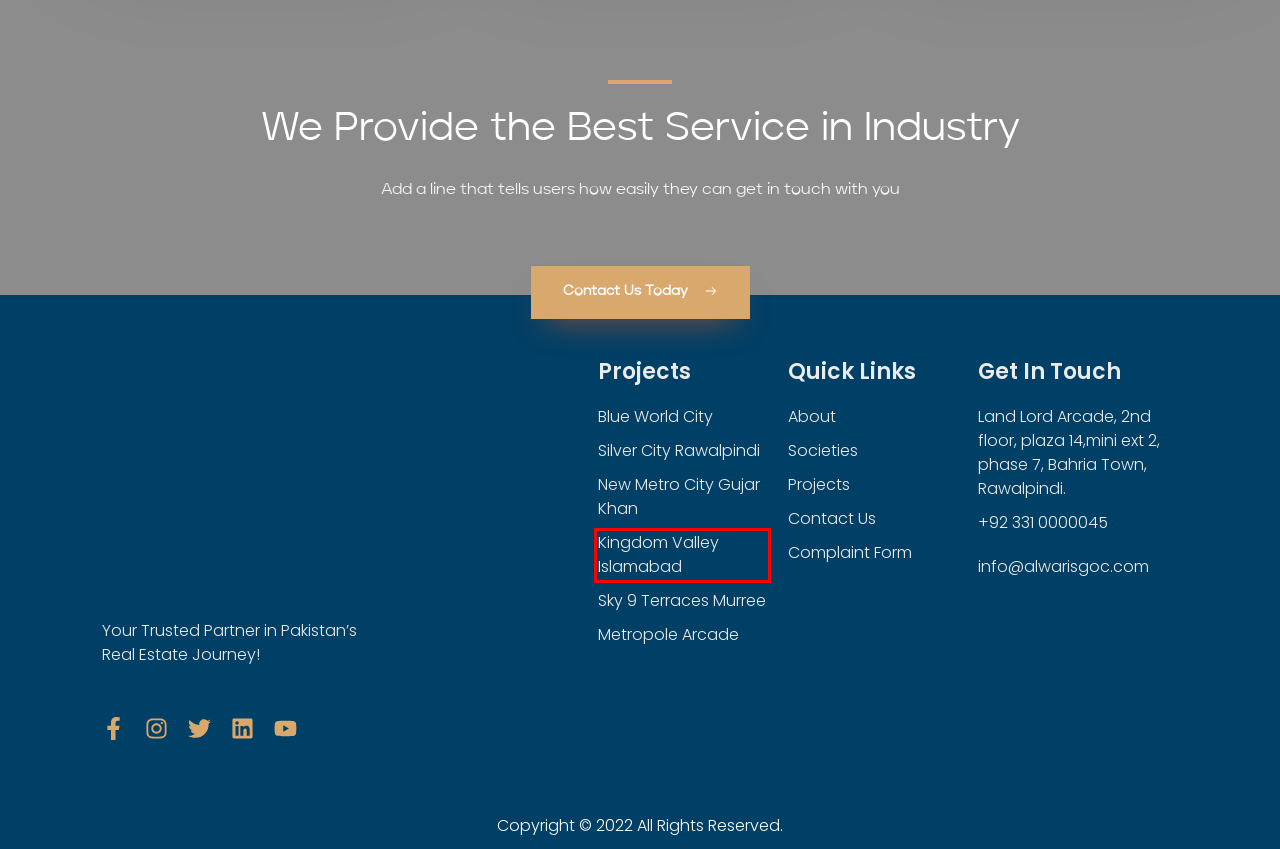Examine the screenshot of a webpage featuring a red bounding box and identify the best matching webpage description for the new page that results from clicking the element within the box. Here are the options:
A. Metropole Arcade Saddar, Rawalpindi: Luxury Commercial Spaces
B. Al Waris GOC: Resolve Your Concerns | File a Complaint
C. Sky 9 Terraces Murree Pakistan - Al Waris GOC
D. Blue World City Islamabad (UPDATED) Payment Plan 2024
E. LOP approved RDA New Metro City Gujar Khan: Location, NOC
F. Real Estate Experts - Contact Us Today | Get a Free Quote
G. Kingdom Valley Islamabad: Payment plan 2024 | Location Map
H. About Us - Al Waris GOC: Your Trusted Real Estate Partner - Al Waris GOC

G